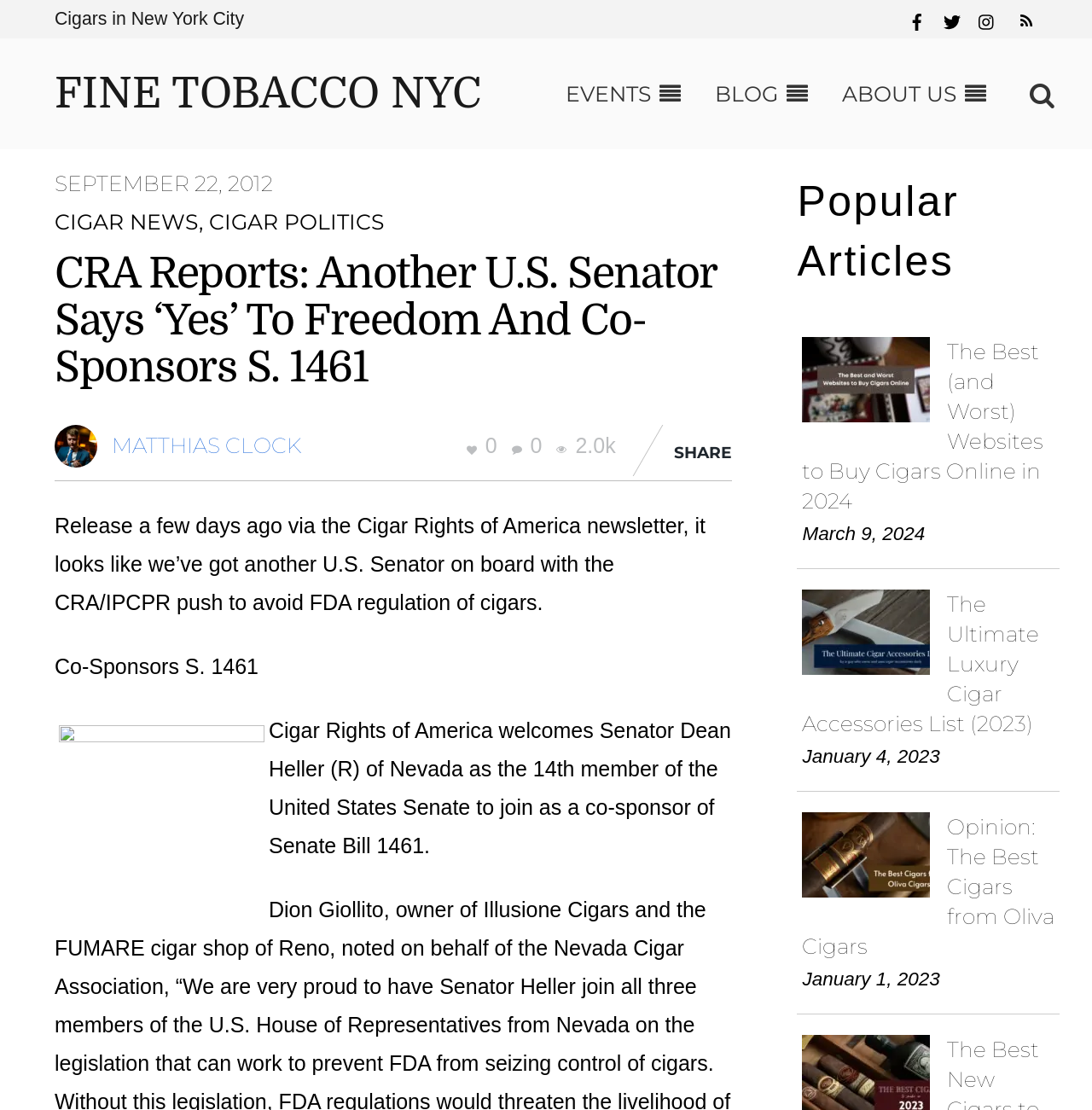What is the name of the website? Based on the screenshot, please respond with a single word or phrase.

Fine Tobacco NYC